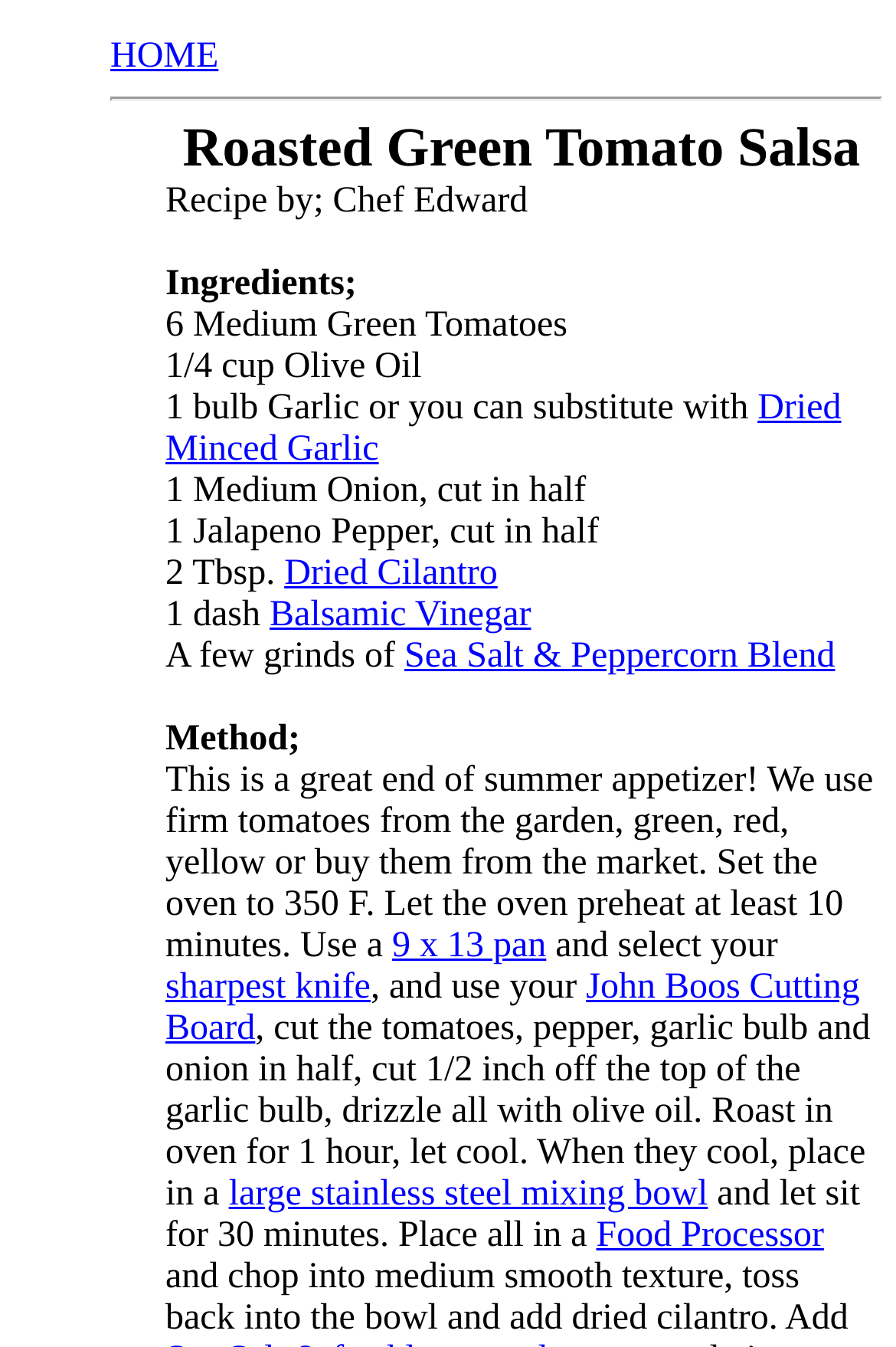Extract the bounding box of the UI element described as: "TRANSIT".

None